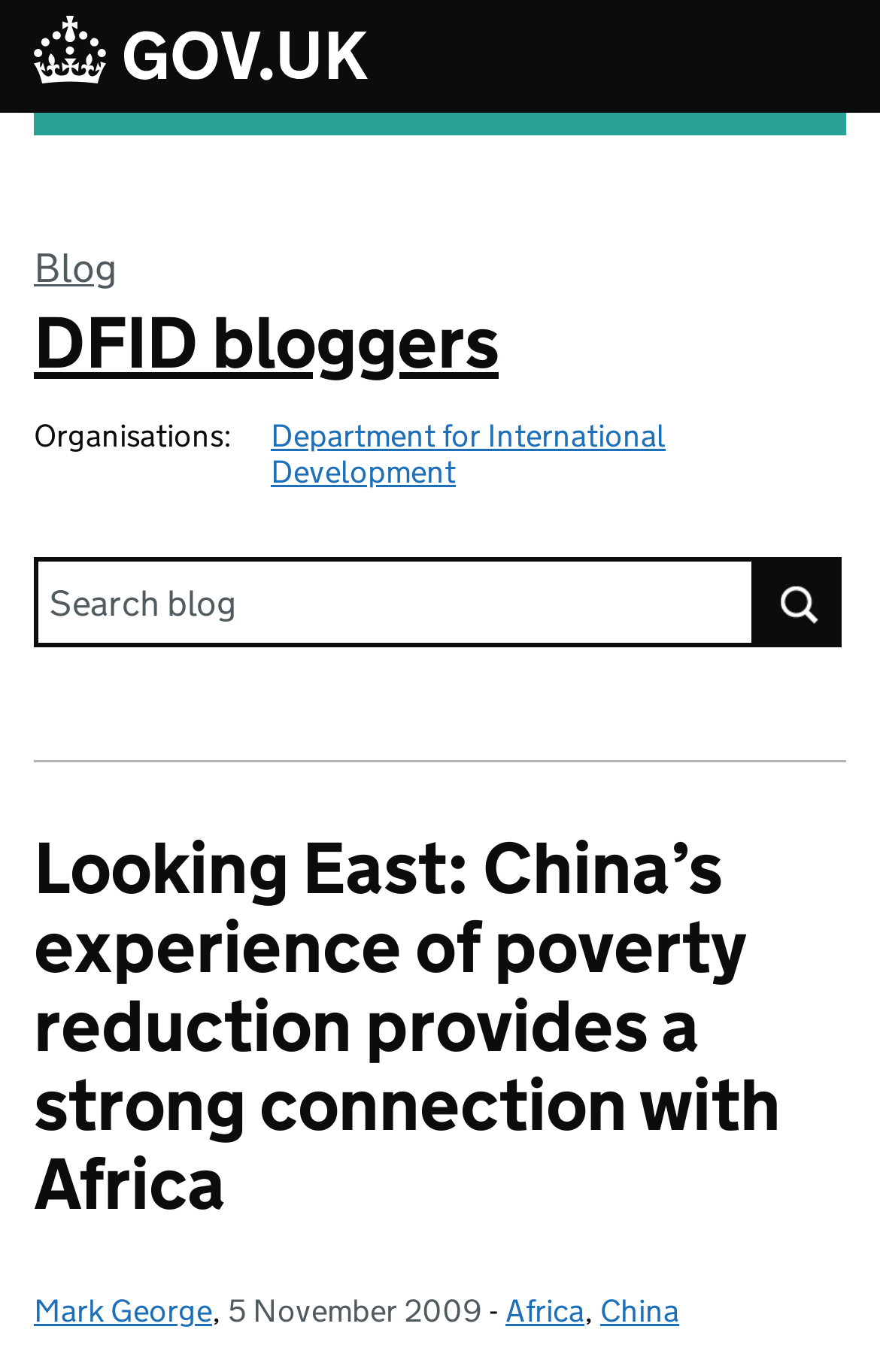Produce a meticulous description of the webpage.

This webpage is a blog post from the UK Department for International Development. At the top left, there is a link to skip to the main content. Next to it, there is a link to the GOV.UK website, accompanied by a small image of the GOV.UK logo. 

Below these elements, there is a banner that spans most of the width of the page, containing the blog name "DFID bloggers" in a heading. Within the banner, there are two links: "Blog" and "DFID bloggers". 

Under the banner, there is a description list with a term "Organisations:" and a detail that contains a link to the "Department for International Development". 

To the right of the description list, there is a search box with a label "Search for:" and a button to submit the search query. 

The main content of the page starts below the search box, with a heading that reads "Looking East: China’s experience of poverty reduction provides a strong connection with Africa". 

Below the heading, there is information about the post, including the author "Mark George", the date "5 November 2009", and categories "Africa" and "China".